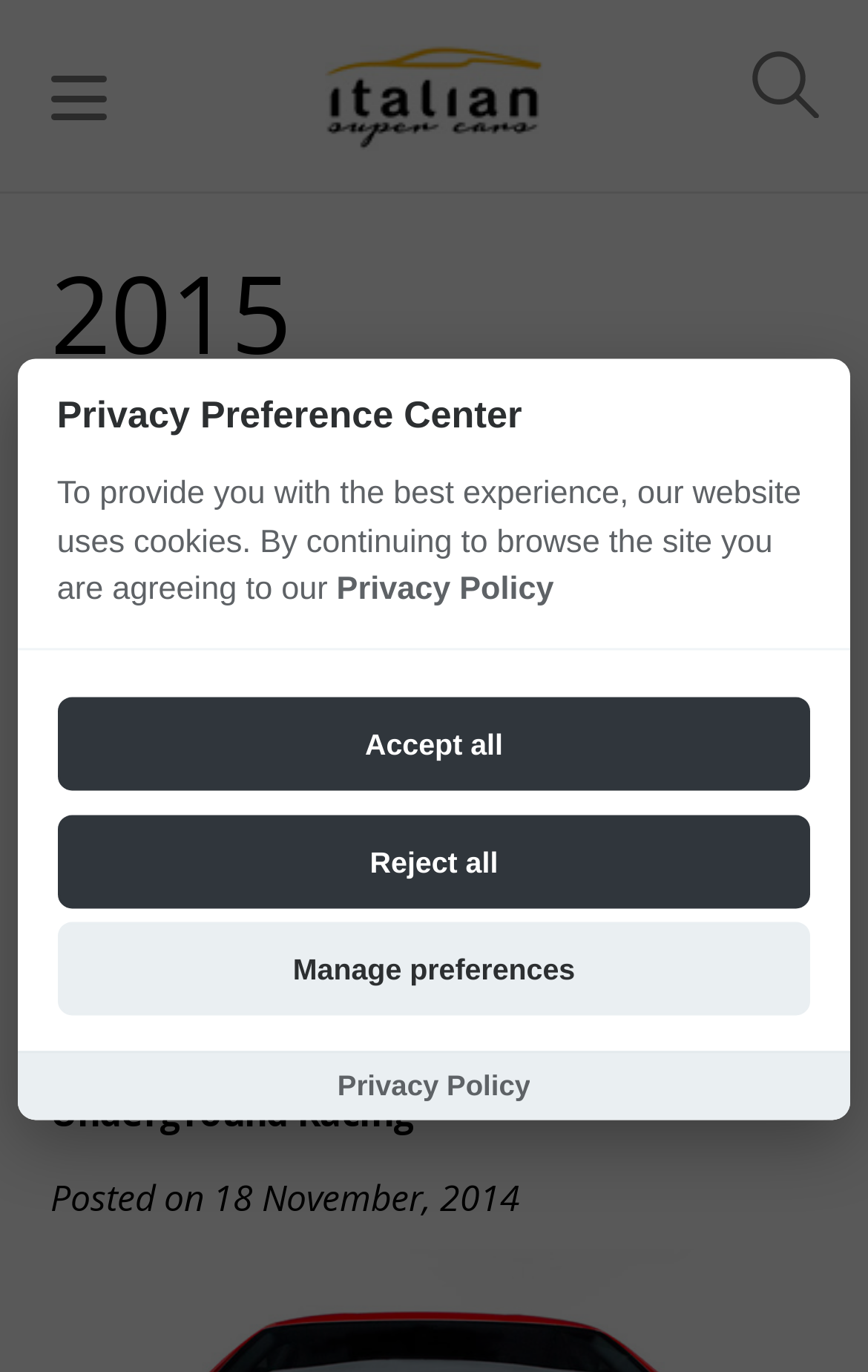Point out the bounding box coordinates of the section to click in order to follow this instruction: "View Lamborghini page".

[0.217, 0.696, 0.465, 0.732]